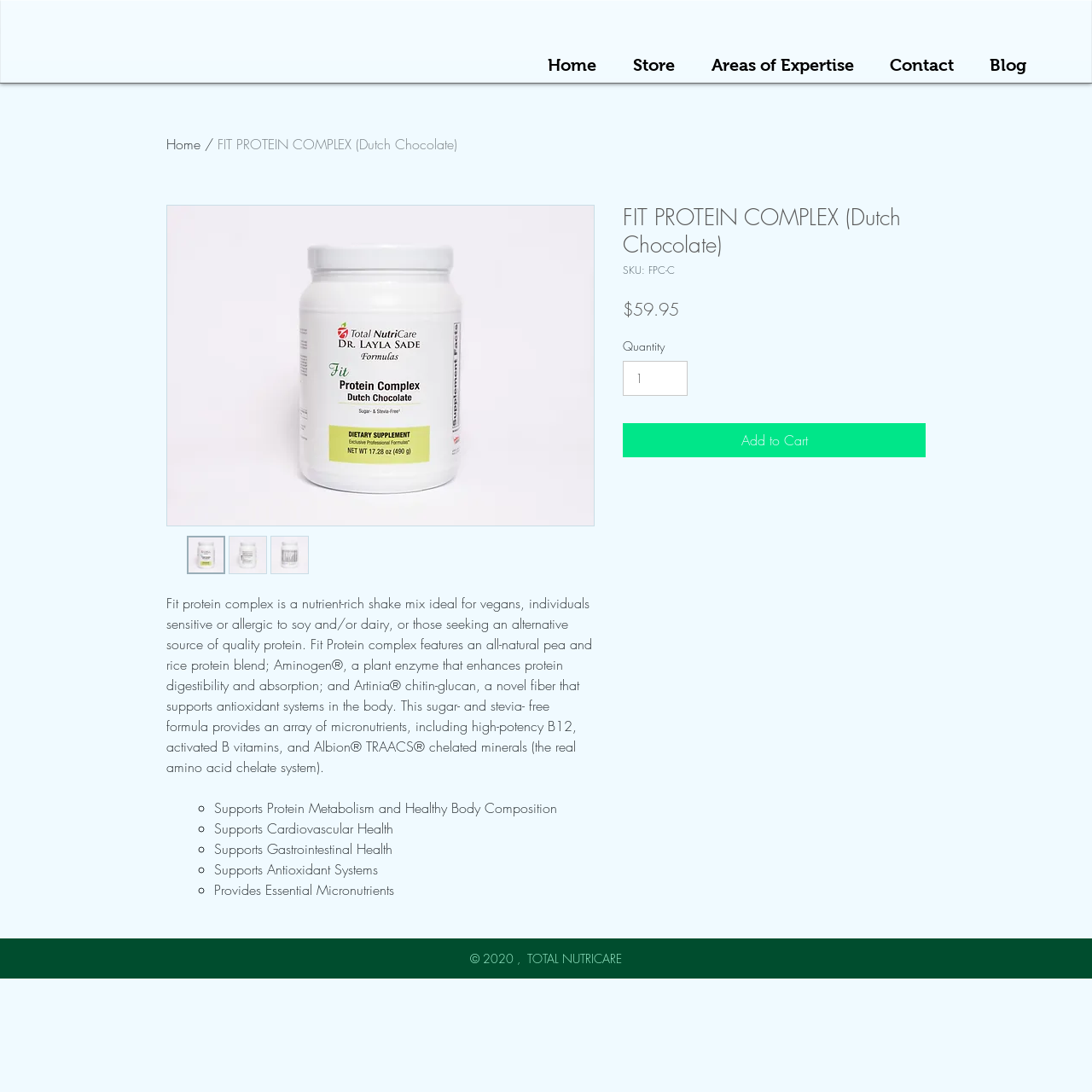Analyze and describe the webpage in a detailed narrative.

The webpage is about Fit Protein Complex, a nutrient-rich shake mix ideal for vegans and individuals with soy and/or dairy allergies or sensitivities. At the top of the page, there is a navigation bar with links to "Home", "Store", "Areas of Expertise", "Contact", and "Blog". 

Below the navigation bar, there is a main section that takes up most of the page. On the left side of this section, there is an image of the Fit Protein Complex product, along with three smaller thumbnail images of the same product. 

To the right of the images, there is a heading that reads "FIT PROTEIN COMPLEX (Dutch Chocolate)" followed by a description of the product, which highlights its features, including an all-natural pea and rice protein blend, Aminogen, and Artinia chitin-glucan. 

Below the product description, there are five bullet points that list the benefits of the product, including supporting protein metabolism and healthy body composition, cardiovascular health, gastrointestinal health, antioxidant systems, and providing essential micronutrients. 

Further down, there is a section that displays the product's SKU, price, and quantity options. Users can select the quantity they want and add the product to their cart using the "Add to Cart" button. 

At the very bottom of the page, there is a copyright notice that reads "© 2020 TOTAL NUTRICARE".